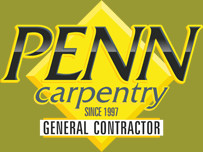Describe the image with as much detail as possible.

The image displays the logo of Penn Carpentry, a general contracting business established in 1997. The design features bold, stylized text reading "PENN" in large yellow letters, accompanied by "carpentry" in a smaller, contrasting font. Below the company name, the phrase "SINCE 1997" highlights the organization’s longevity in the industry. The overall logo incorporates a diamond shape in the background, reinforcing the brand's identity with a professional and vibrant look, suitable for a full-service general contractor specializing in residential remodeling.